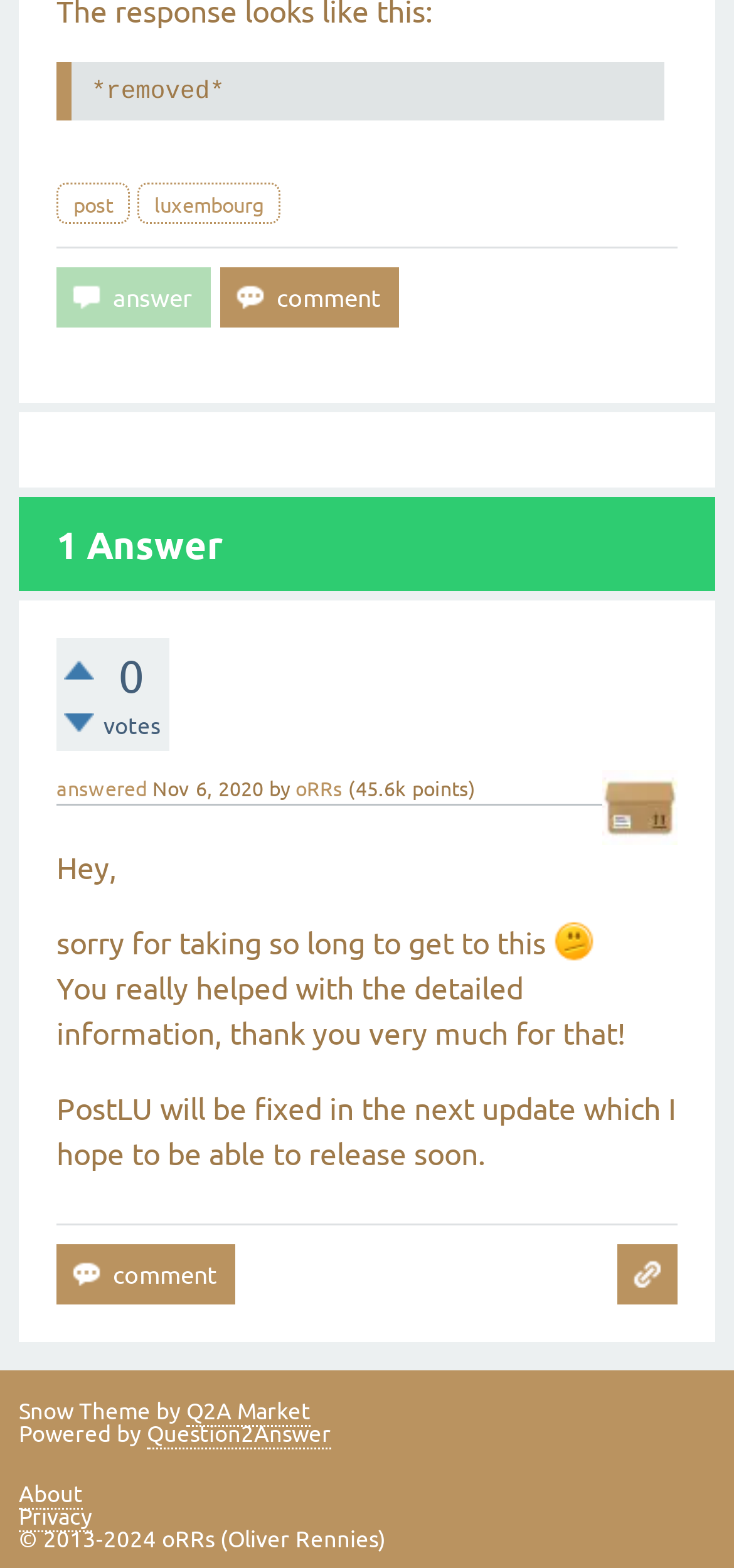From the image, can you give a detailed response to the question below:
What is the user's reputation points?

The user's reputation points are displayed as '45.6k points' next to their username, indicating their reputation score.